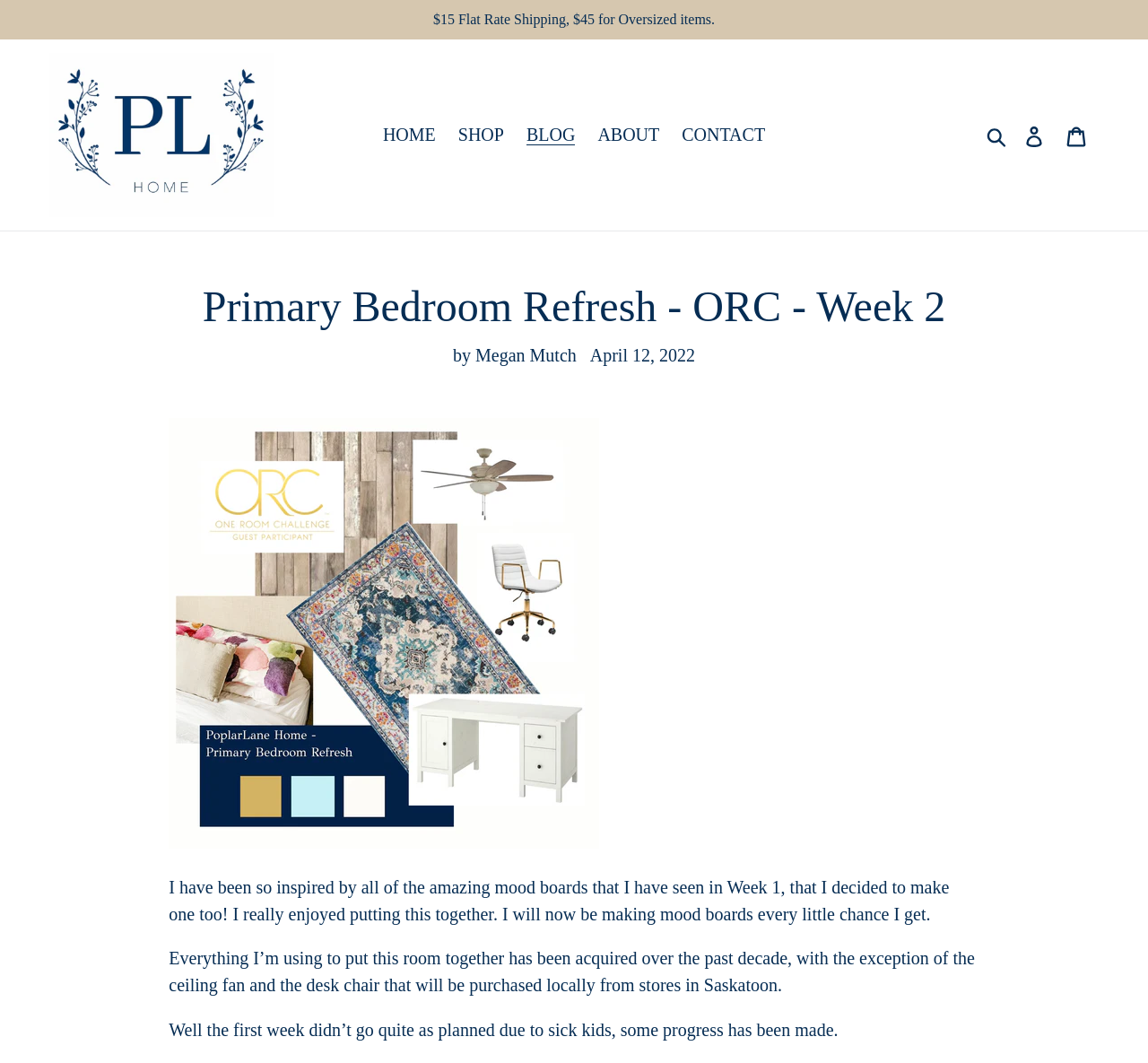Please determine the bounding box coordinates of the area that needs to be clicked to complete this task: 'Log in to the account'. The coordinates must be four float numbers between 0 and 1, formatted as [left, top, right, bottom].

[0.884, 0.106, 0.92, 0.148]